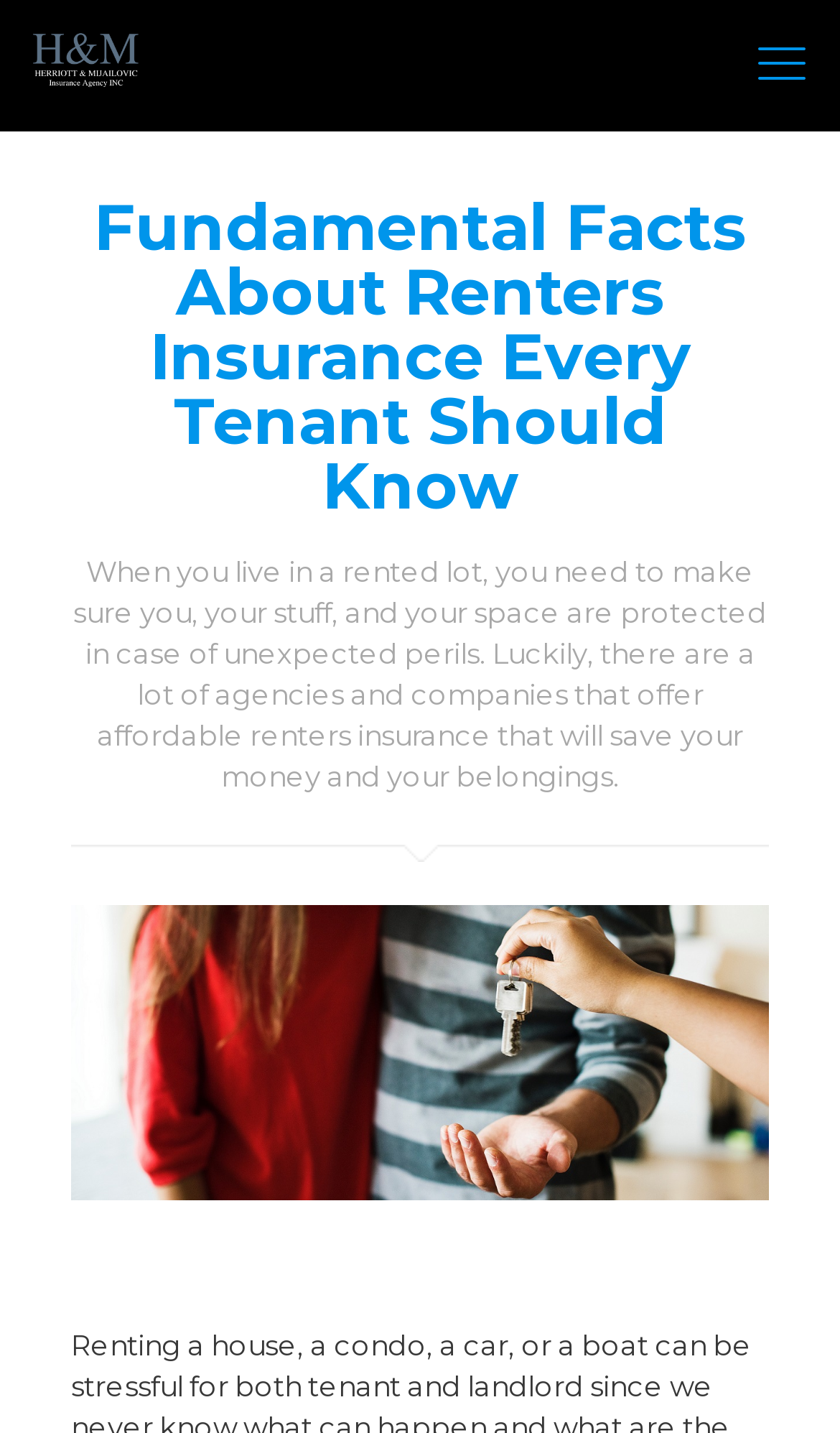Find and provide the bounding box coordinates for the UI element described here: "alt="hmlogo"". The coordinates should be given as four float numbers between 0 and 1: [left, top, right, bottom].

[0.038, 0.008, 0.167, 0.083]